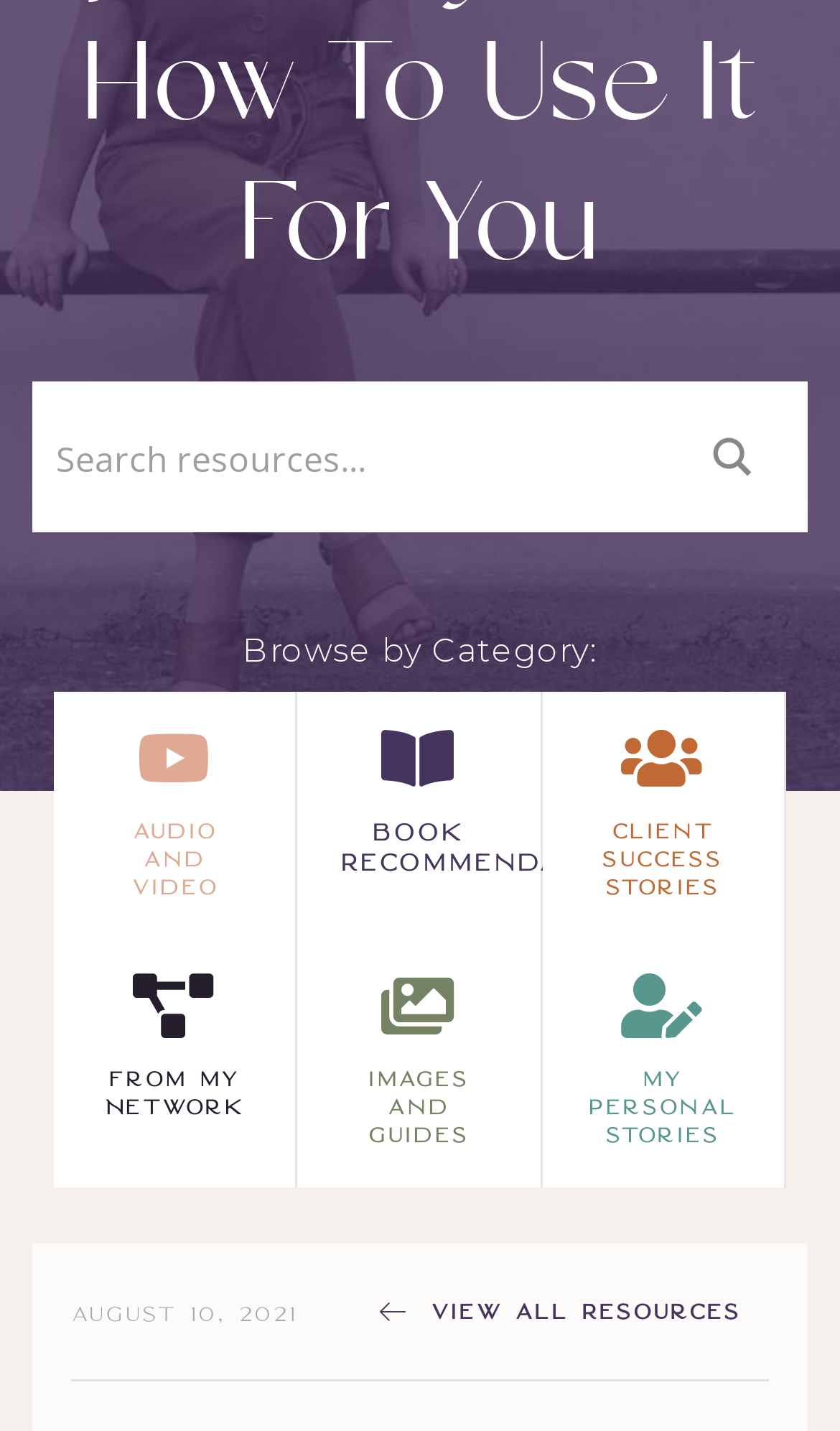Identify the bounding box for the UI element that is described as follows: "Images and Guides".

[0.355, 0.657, 0.645, 0.83]